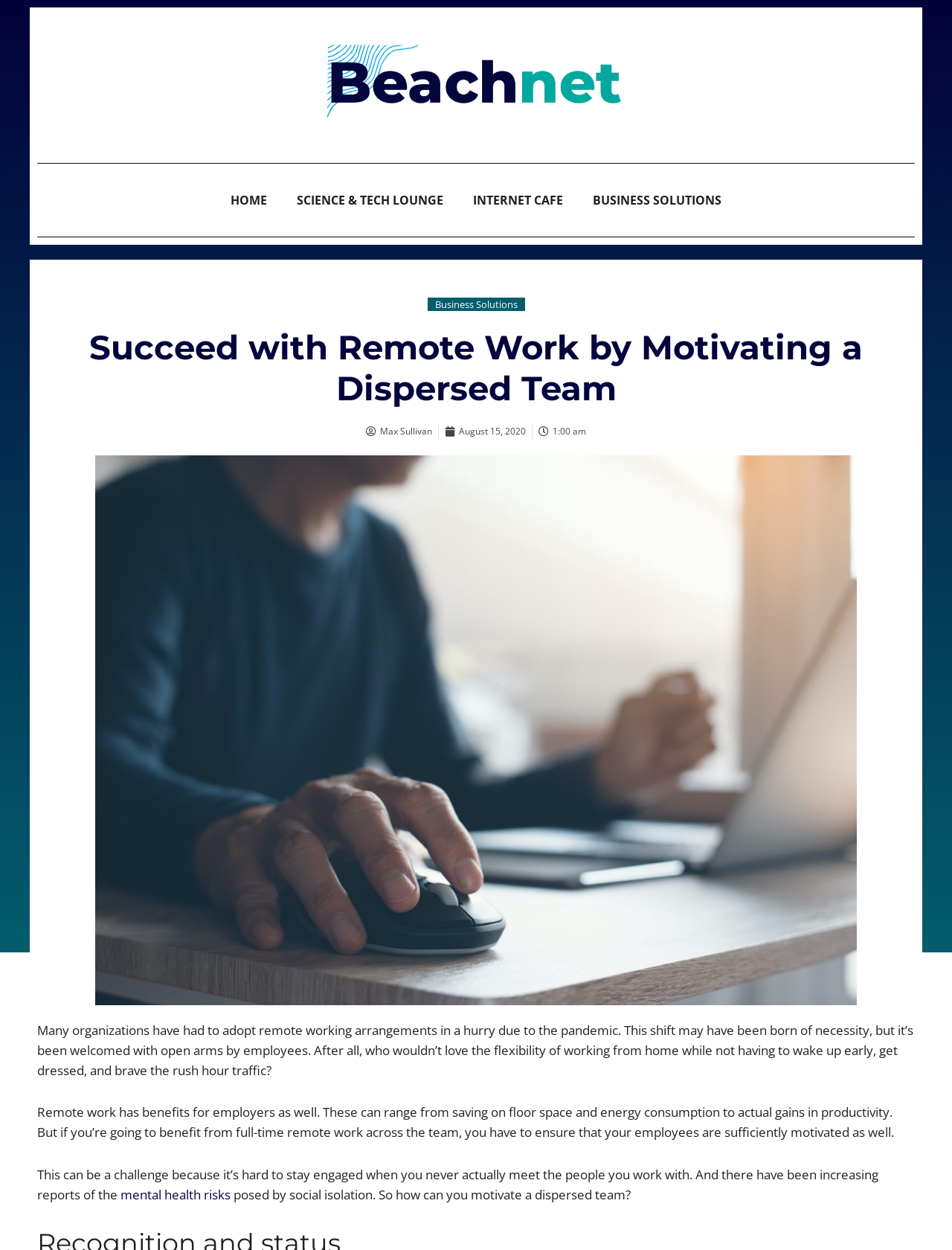What is the author's name?
From the screenshot, provide a brief answer in one word or phrase.

Max Sullivan